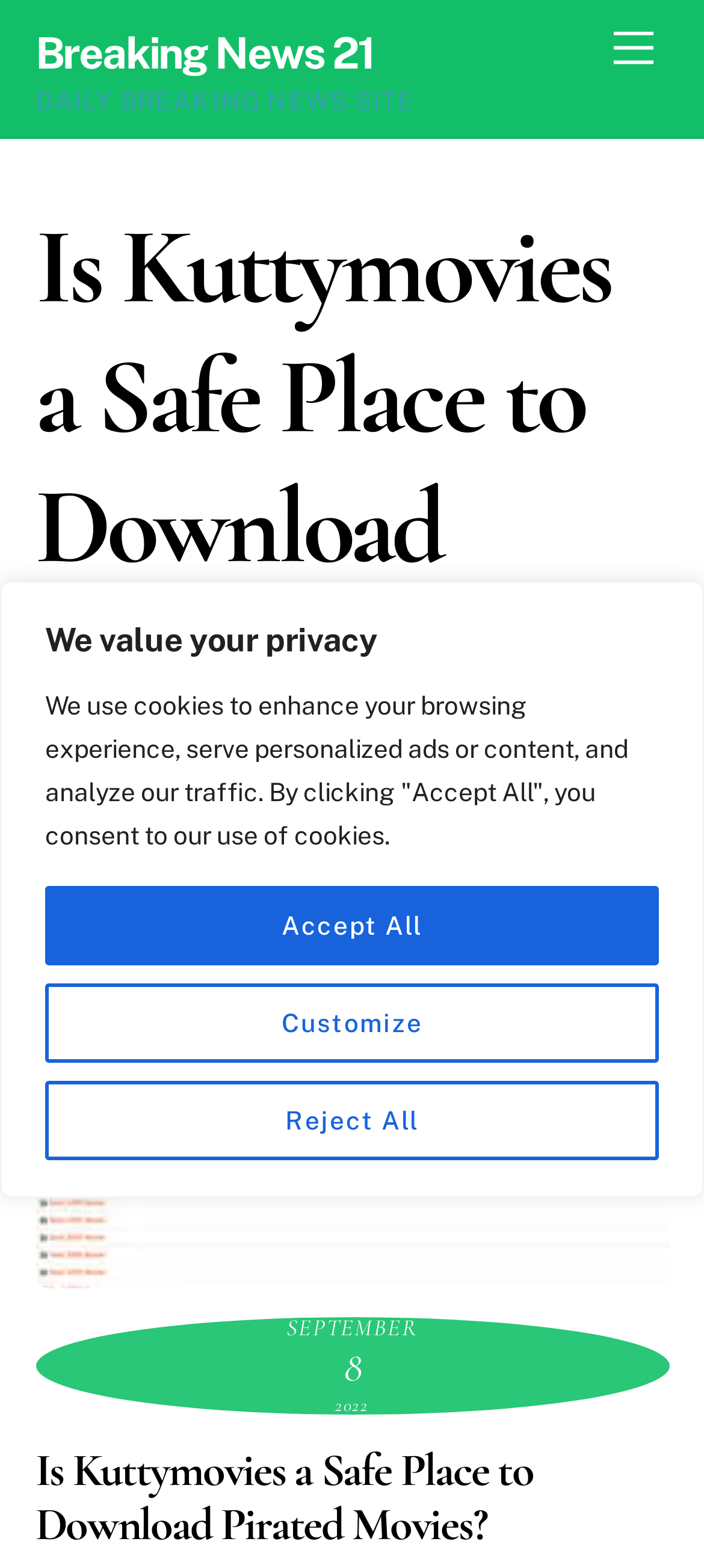Please reply to the following question using a single word or phrase: 
How many links are there in the main article?

2